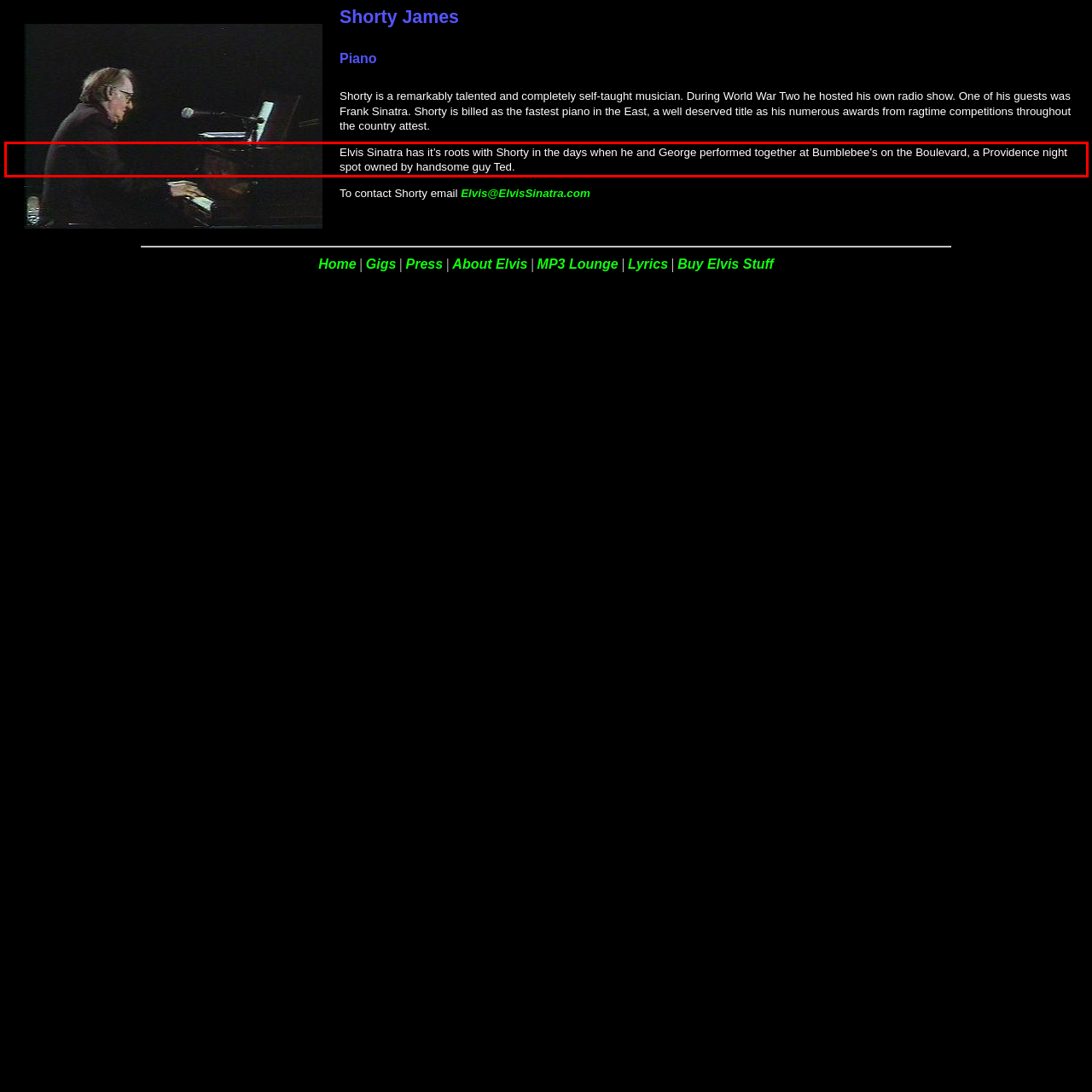Please look at the webpage screenshot and extract the text enclosed by the red bounding box.

Elvis Sinatra has it’s roots with Shorty in the days when he and George performed together at Bumblebee’s on the Boulevard, a Providence night spot owned by handsome guy Ted.